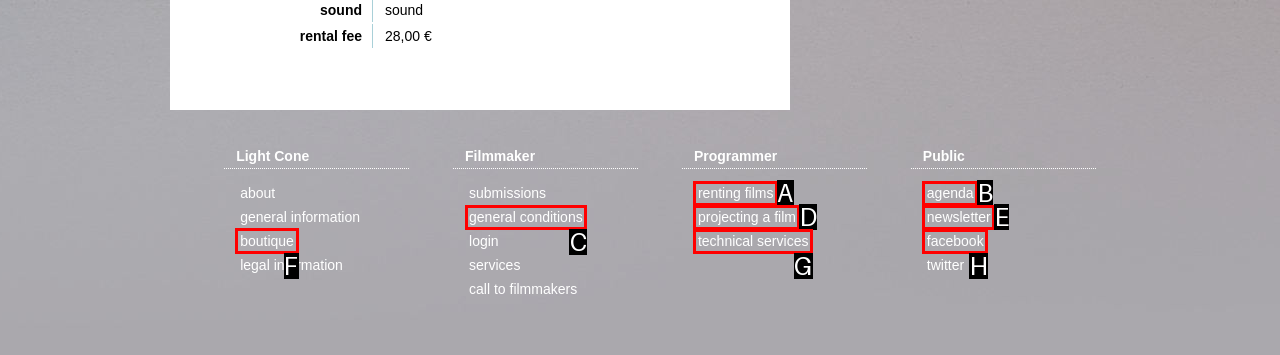Identify which HTML element to click to fulfill the following task: visit boutique. Provide your response using the letter of the correct choice.

F